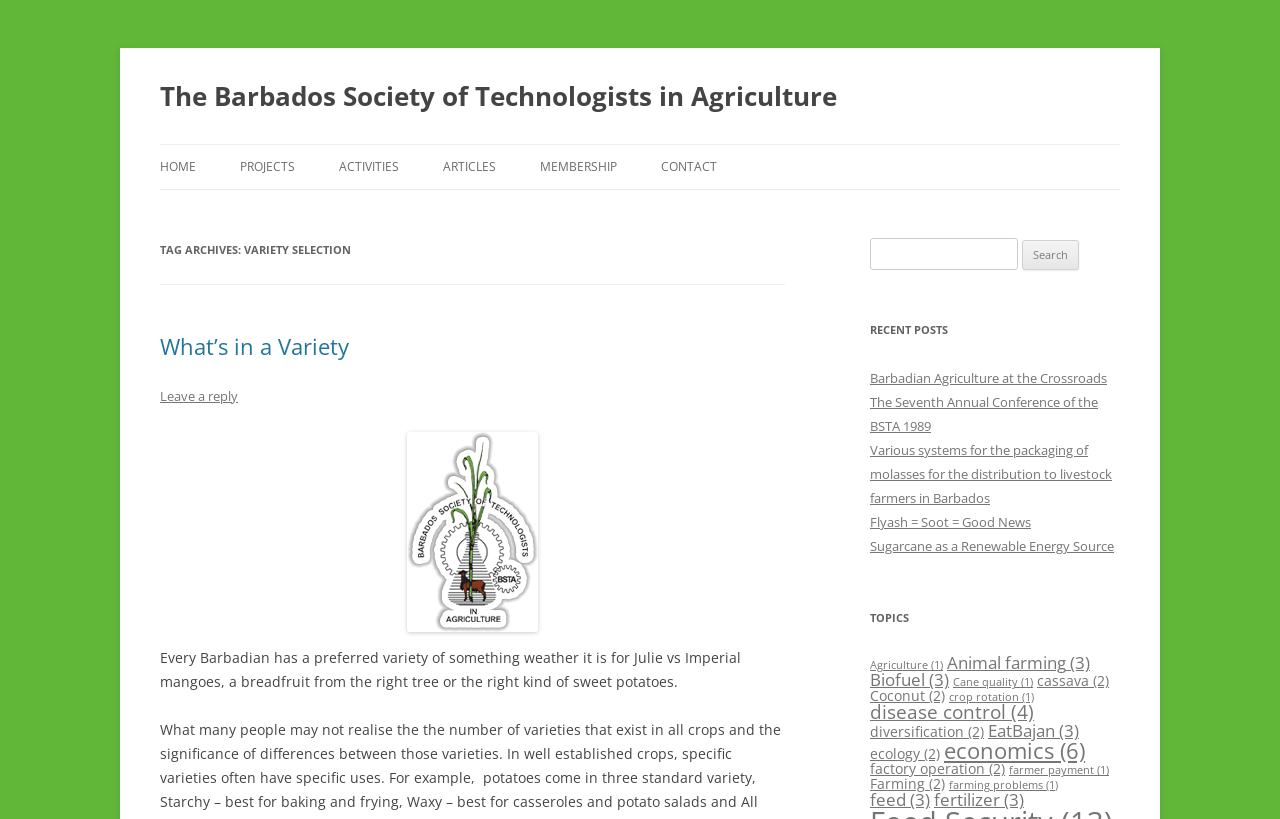Find the bounding box coordinates for the area that must be clicked to perform this action: "Click on the 'What’s in a Variety' link".

[0.125, 0.405, 0.273, 0.441]